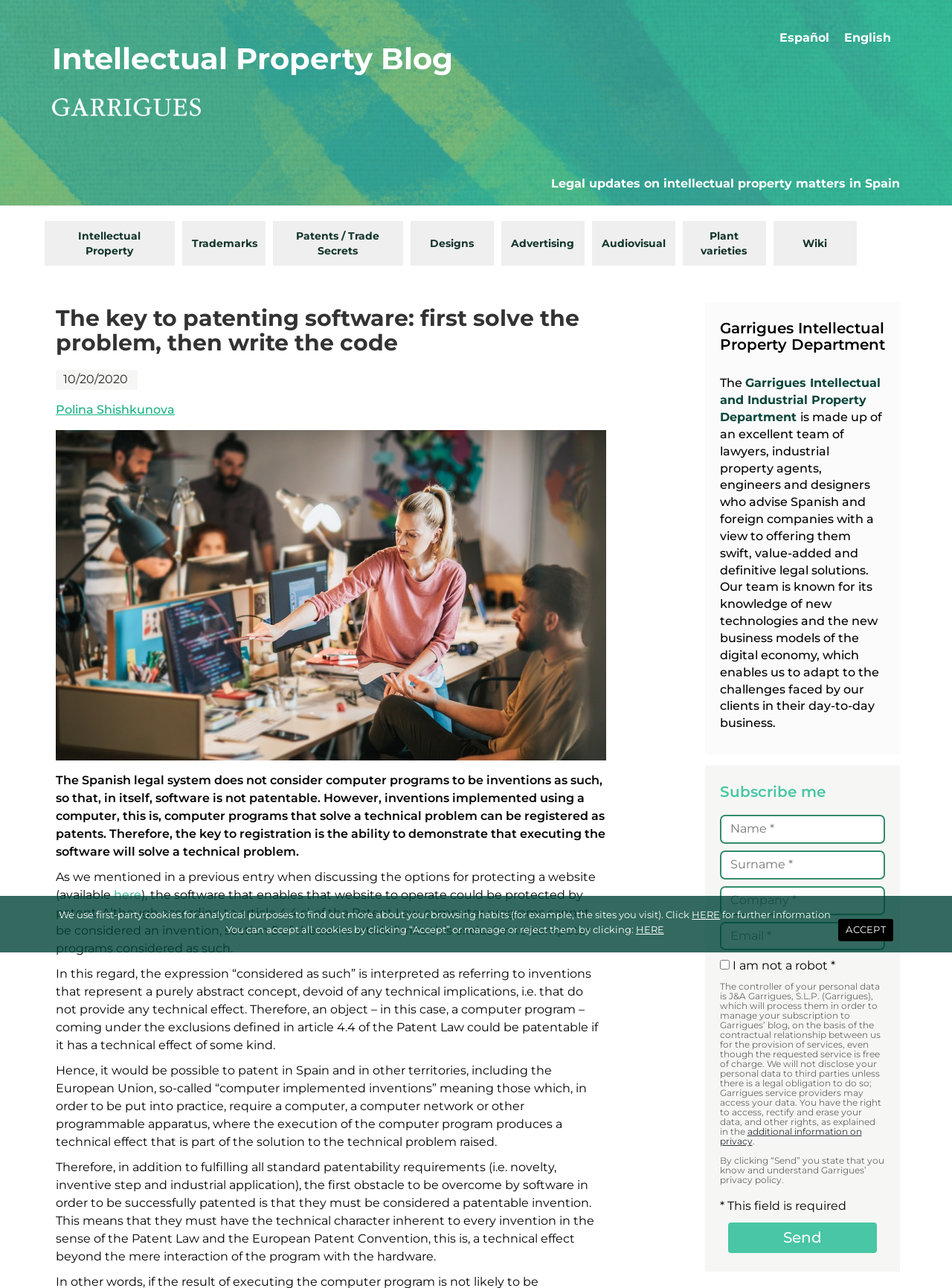Could you provide the bounding box coordinates for the portion of the screen to click to complete this instruction: "Click the 'Intellectual Property Blog' link"?

[0.055, 0.031, 0.476, 0.06]